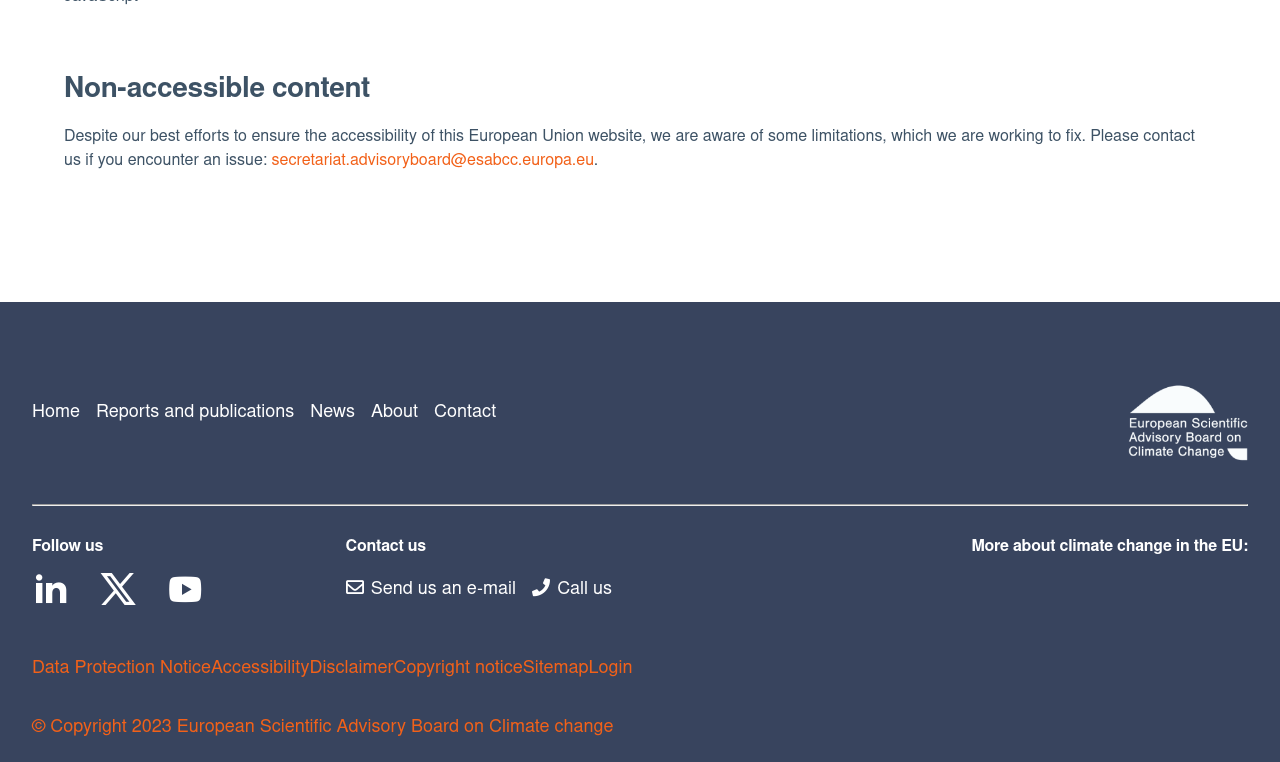Identify the bounding box of the UI component described as: "Support".

None